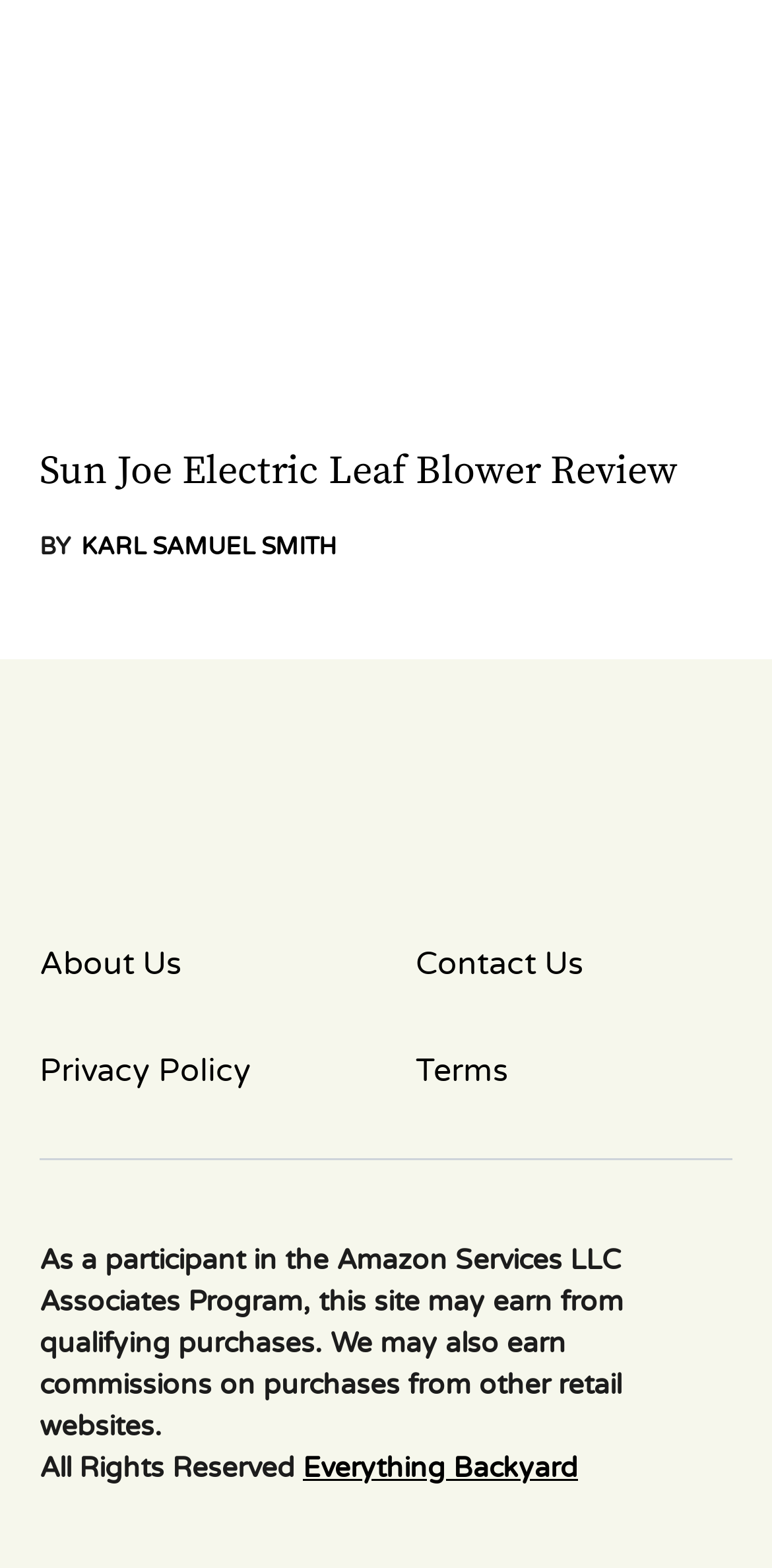Please specify the bounding box coordinates of the clickable region necessary for completing the following instruction: "visit the Everything Backyard website". The coordinates must consist of four float numbers between 0 and 1, i.e., [left, top, right, bottom].

[0.051, 0.484, 0.949, 0.559]